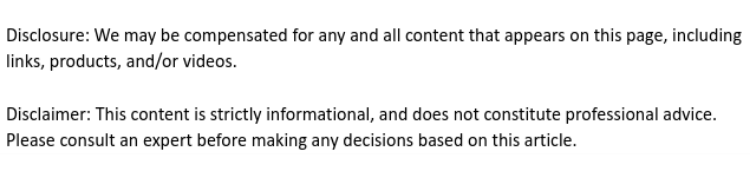Based on the image, give a detailed response to the question: What is the purpose of the image?

The image serves as a visual representation to emphasize the critical plumbing services needed in homes and businesses, and to convey the message that even minor leaks can lead to significant financial impacts.